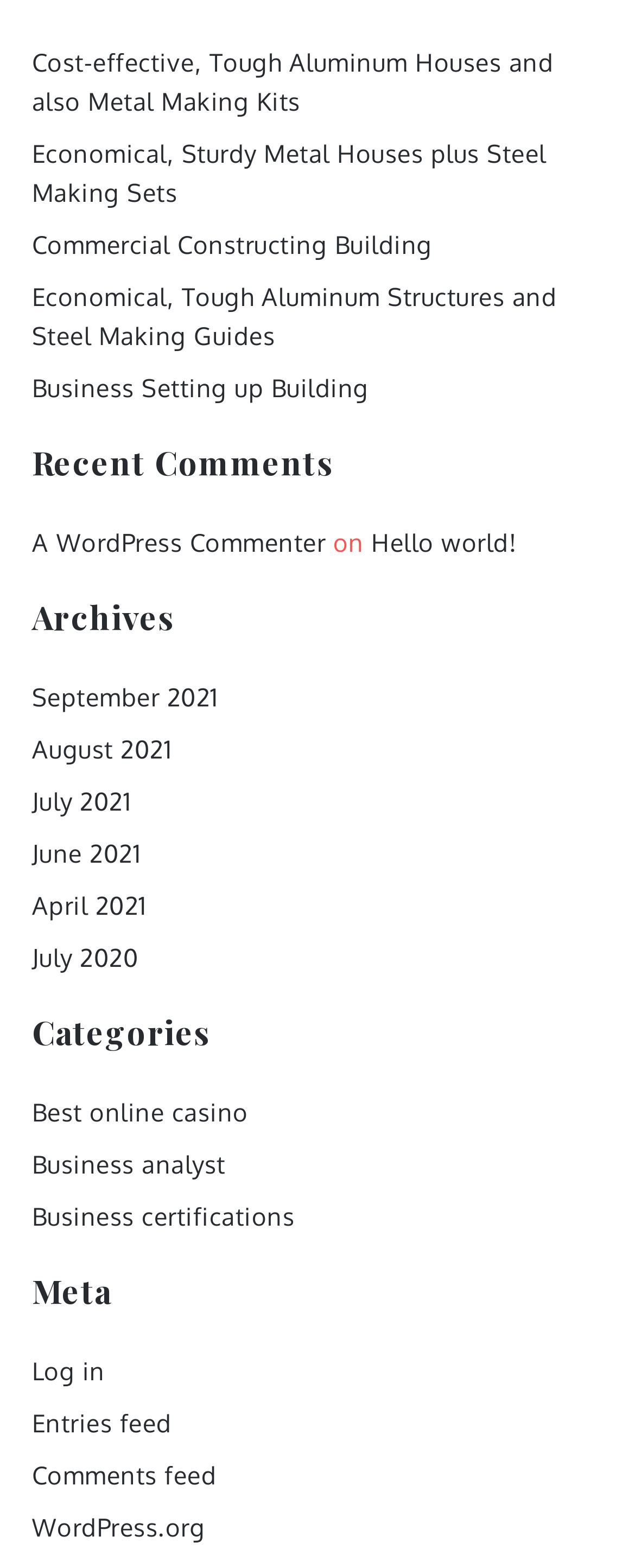Can you pinpoint the bounding box coordinates for the clickable element required for this instruction: "Login to the website"? The coordinates should be four float numbers between 0 and 1, i.e., [left, top, right, bottom].

[0.05, 0.865, 0.165, 0.884]